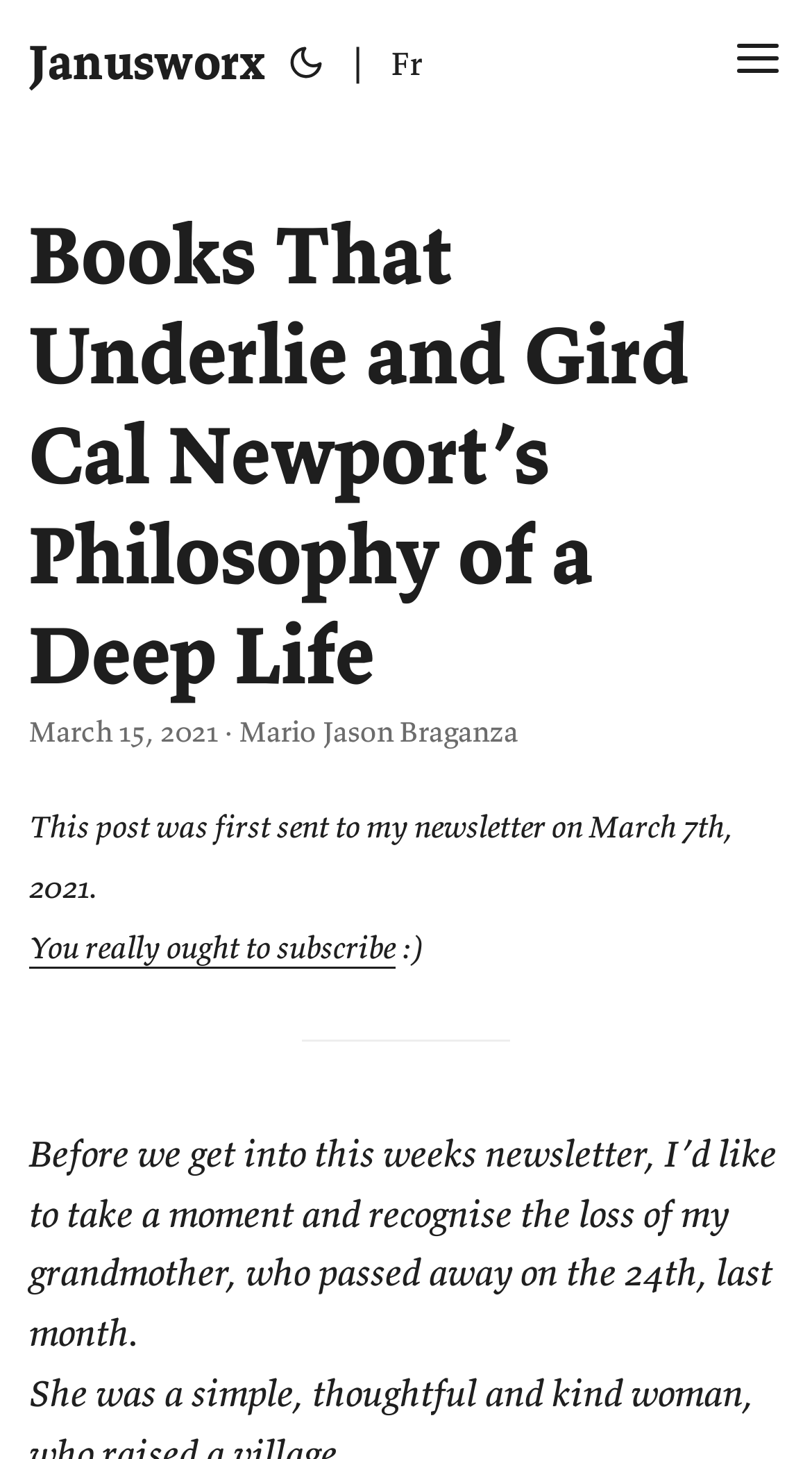Provide the bounding box coordinates in the format (top-left x, top-left y, bottom-right x, bottom-right y). All values are floating point numbers between 0 and 1. Determine the bounding box coordinate of the UI element described as: You really ought to subscribe

[0.036, 0.635, 0.487, 0.663]